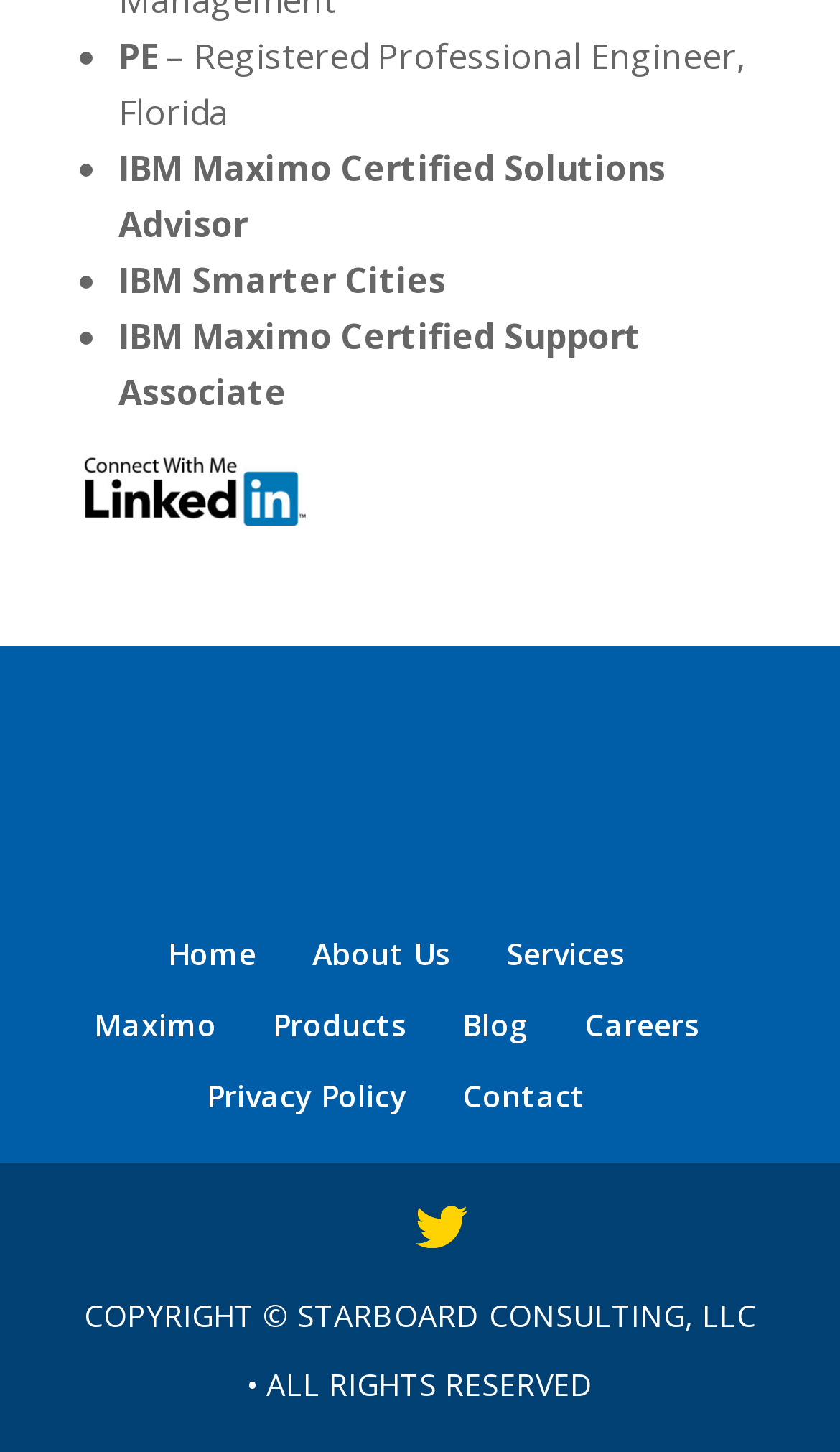Specify the bounding box coordinates of the area to click in order to follow the given instruction: "Click About Us."

[0.372, 0.642, 0.536, 0.67]